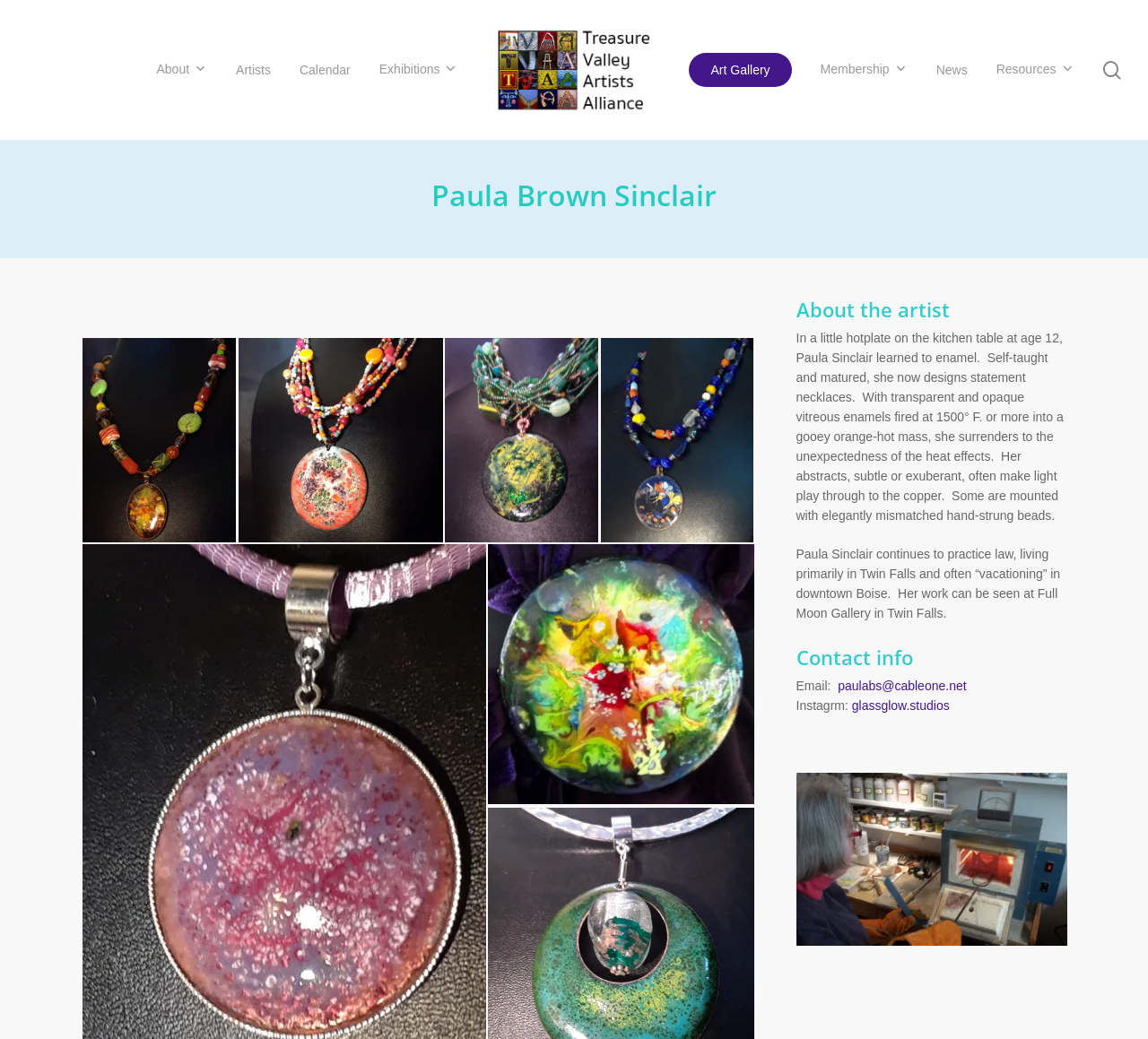Produce an elaborate caption capturing the essence of the webpage.

This webpage is about Paula Brown Sinclair, an artist who designs statement necklaces. At the top left of the page, there is a search bar with a textbox and a "Hit enter to search or ESC to close" instruction. Next to the search bar, there is a "Close Search" link. On the top center of the page, there is a logo of the Treasure Valley Artists Alliance, which is also a link. Below the logo, there are several links to different sections of the website, including "About", "Artists", "Calendar", "Exhibitions", "Art Gallery", "Membership", "News", and "Resources".

The main content of the page is about Paula Brown Sinclair. Her name is displayed in a large heading, and below it, there are five images of her artwork, each with a link to a specific piece. The images are arranged in a row, taking up most of the width of the page.

Below the images, there is a section titled "About the artist", which contains a paragraph of text describing Paula's background and artistic process. The text explains that she learned to enamel at a young age, is self-taught, and now designs statement necklaces using transparent and opaque vitreous enamels.

Following the "About the artist" section, there is another paragraph of text that provides more information about Paula, including her profession as a lawyer and where her work can be seen.

Finally, there is a "Contact info" section that lists Paula's email address and Instagram handle, both of which are links.